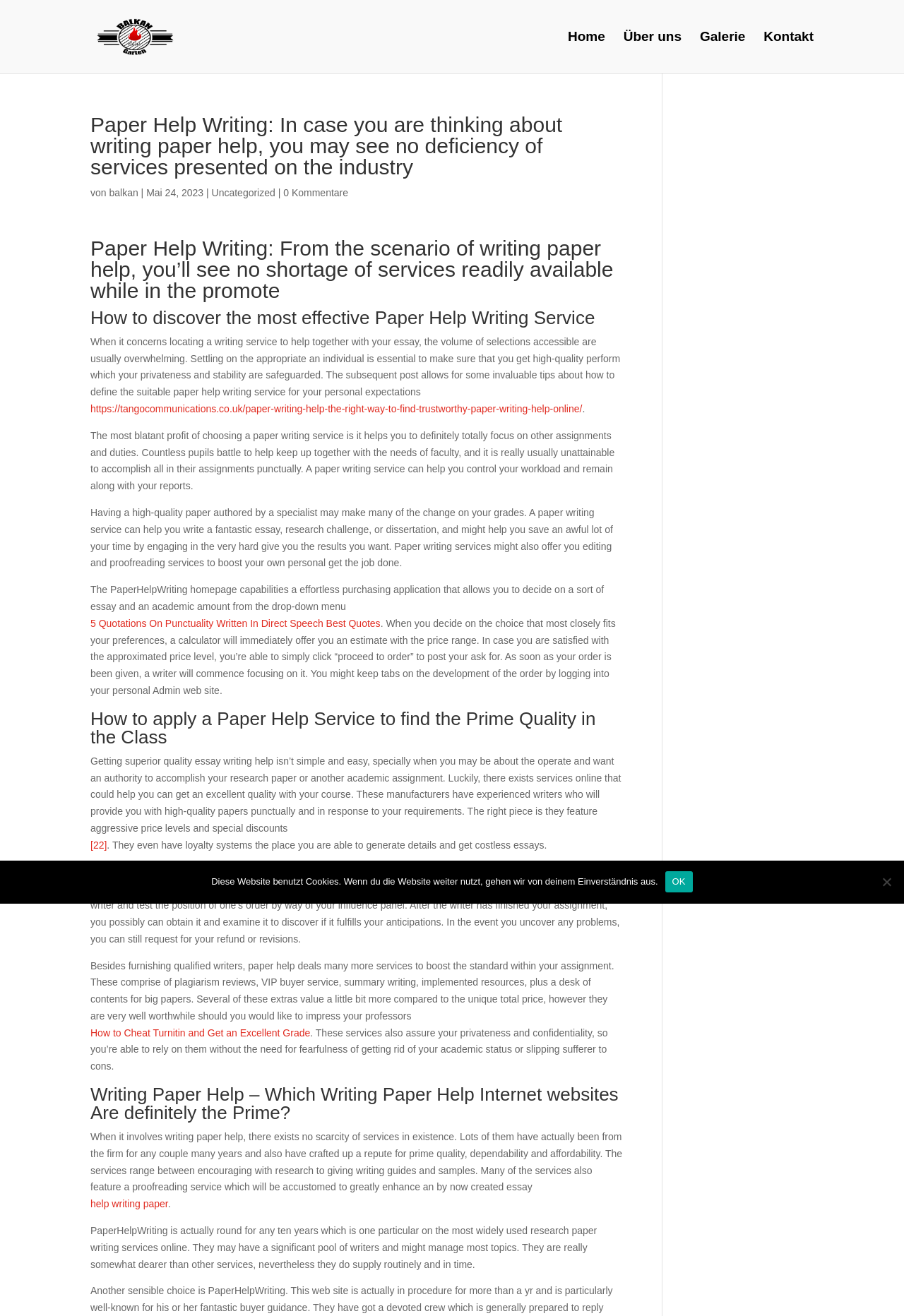How can you track the progress of your order?
Using the information from the image, answer the question thoroughly.

According to the article, once you place an order, you can track the progress of your order by logging into your personal Admin website. This is mentioned in the paragraph that explains the process of ordering a paper from a paper help service.